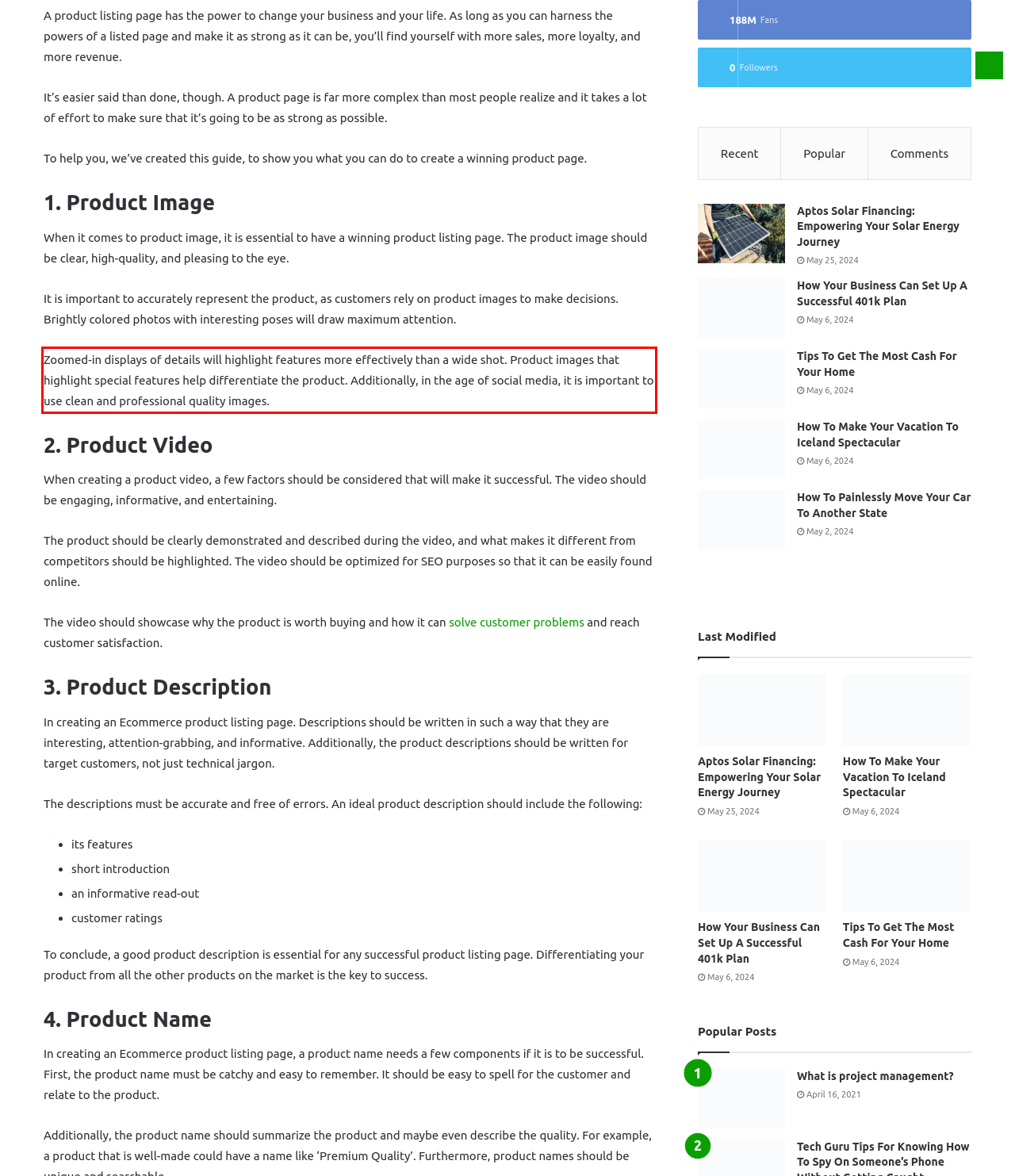Look at the screenshot of the webpage, locate the red rectangle bounding box, and generate the text content that it contains.

Zoomed-in displays of details will highlight features more effectively than a wide shot. Product images that highlight special features help differentiate the product. Additionally, in the age of social media, it is important to use clean and professional quality images.